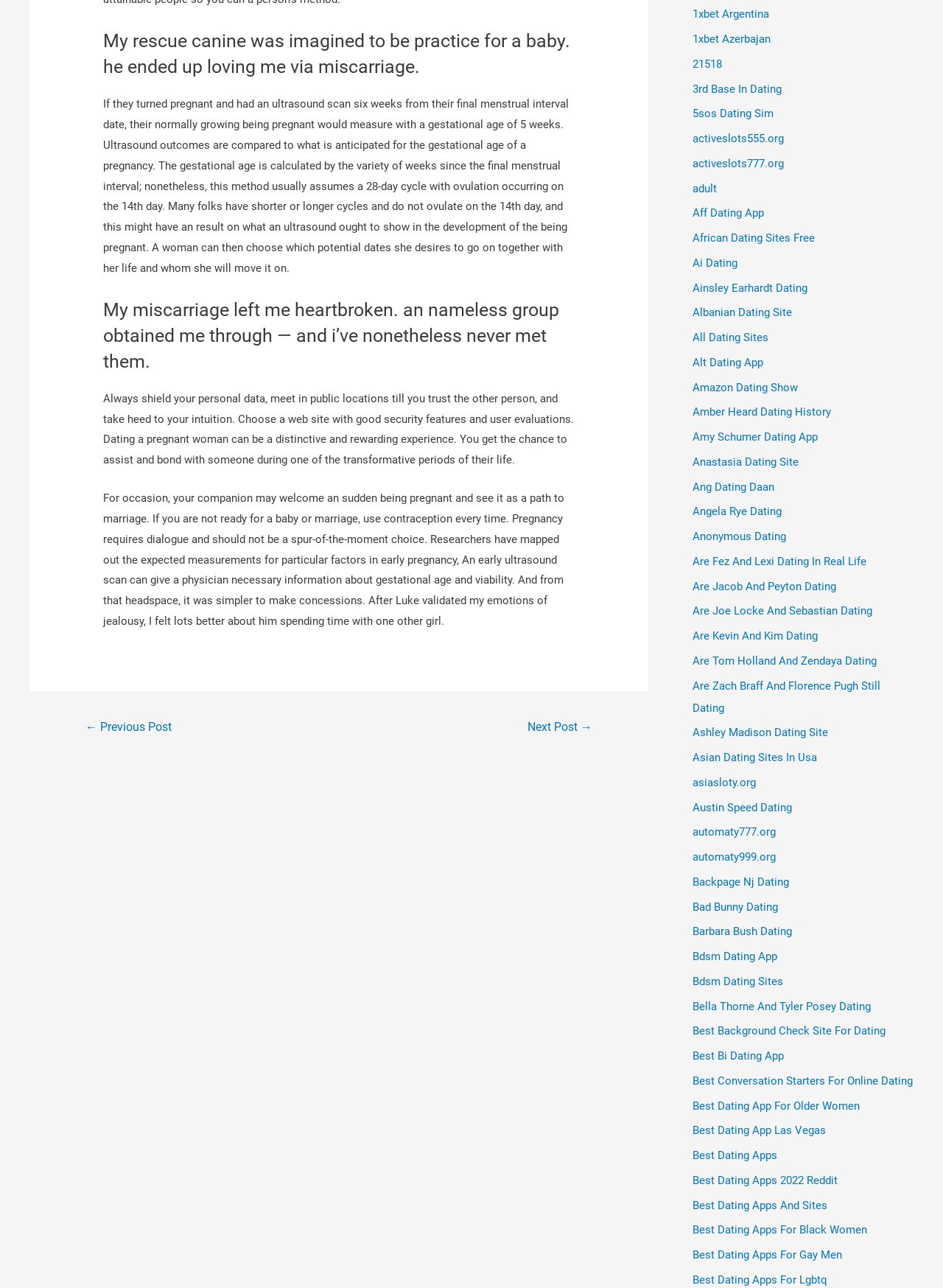From the webpage screenshot, identify the region described by Are Jacob And Peyton Dating. Provide the bounding box coordinates as (top-left x, top-left y, bottom-right x, bottom-right y), with each value being a floating point number between 0 and 1.

[0.734, 0.45, 0.887, 0.46]